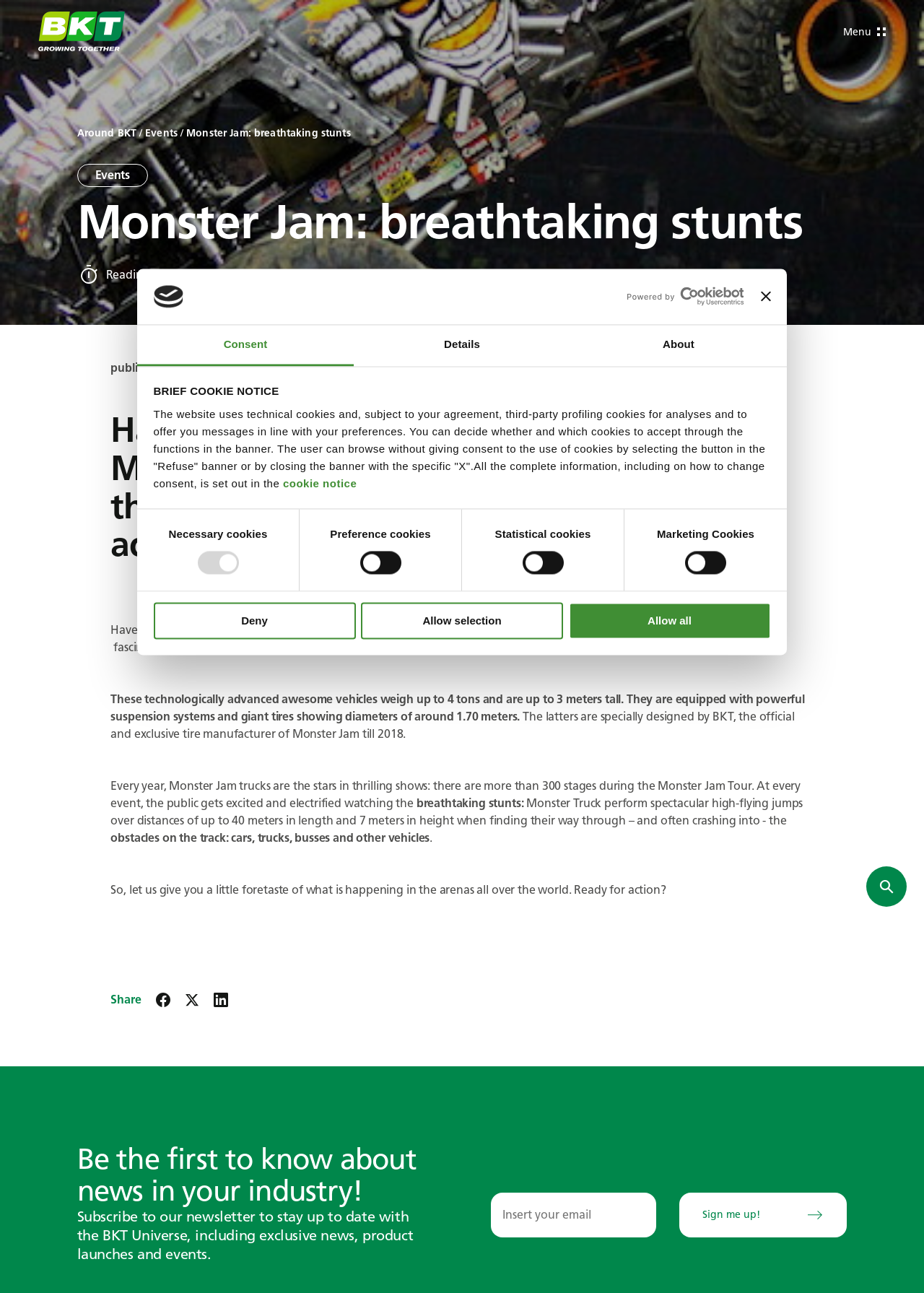What is the weight of the Monster Jam trucks?
Please use the visual content to give a single word or phrase answer.

Up to 4 tons